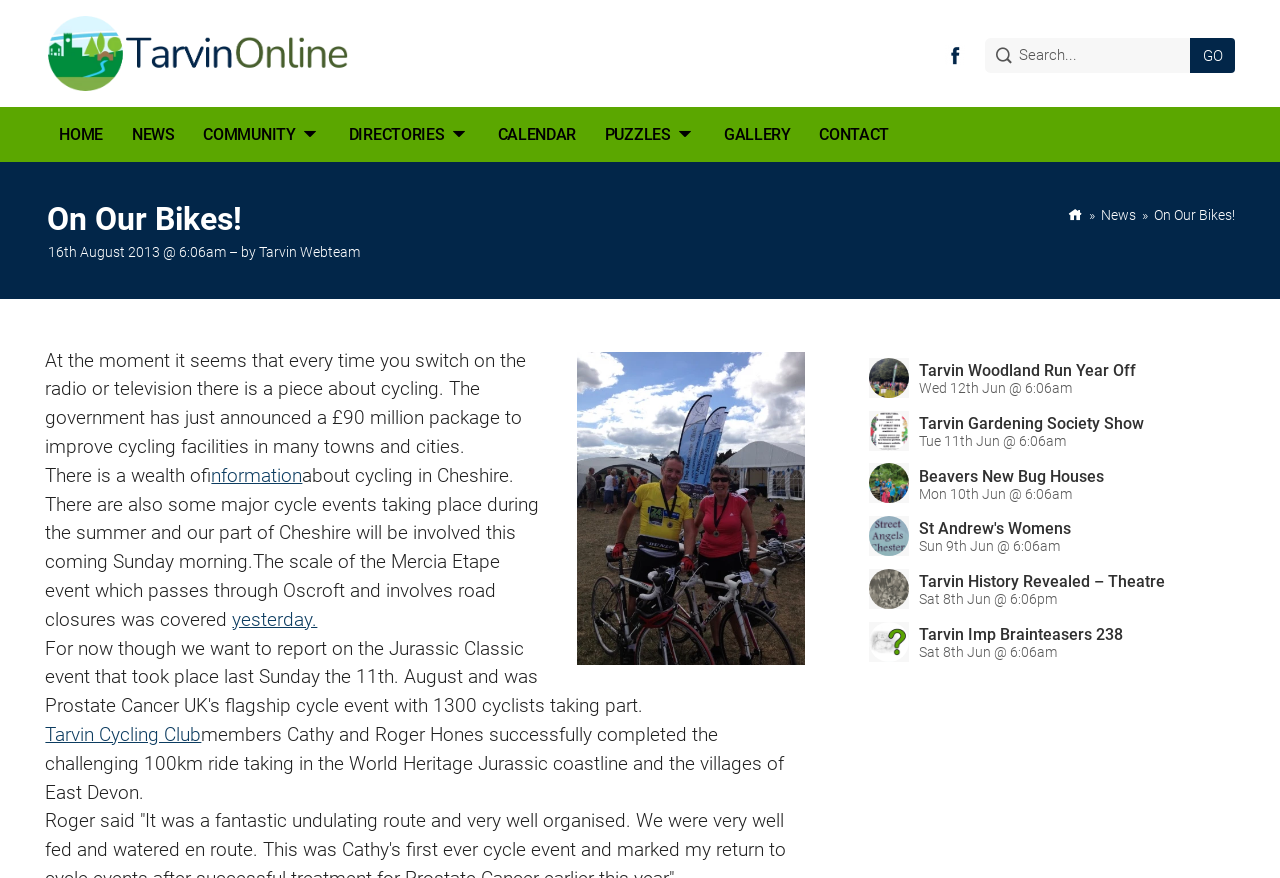Please predict the bounding box coordinates of the element's region where a click is necessary to complete the following instruction: "Read about Tarvin Cycling Club". The coordinates should be represented by four float numbers between 0 and 1, i.e., [left, top, right, bottom].

[0.035, 0.823, 0.157, 0.85]